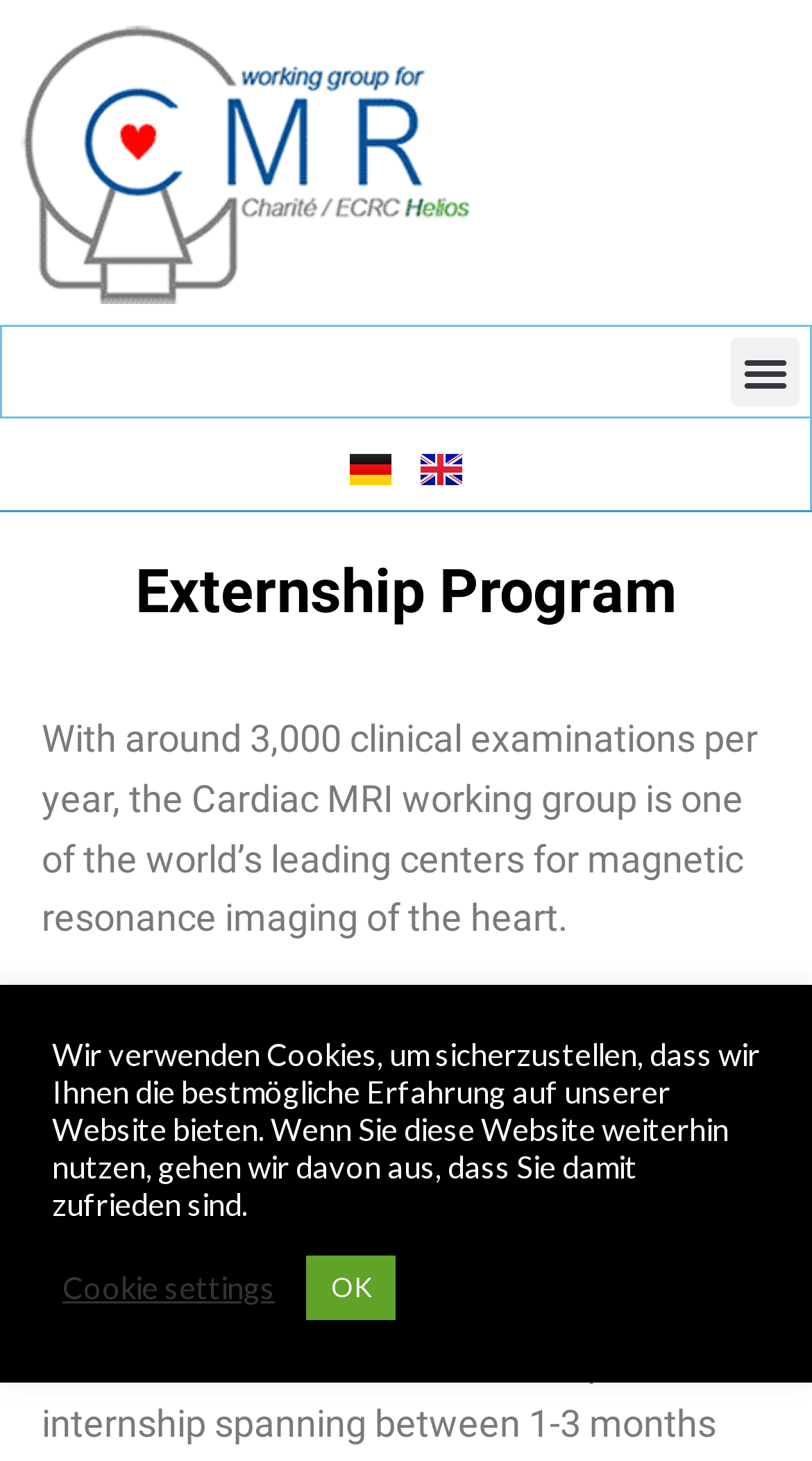Please answer the following question as detailed as possible based on the image: 
What languages are available on the website?

The available languages on the website can be found in the top-right corner of the webpage, where there are two links labeled 'Deutsch' and 'English'.